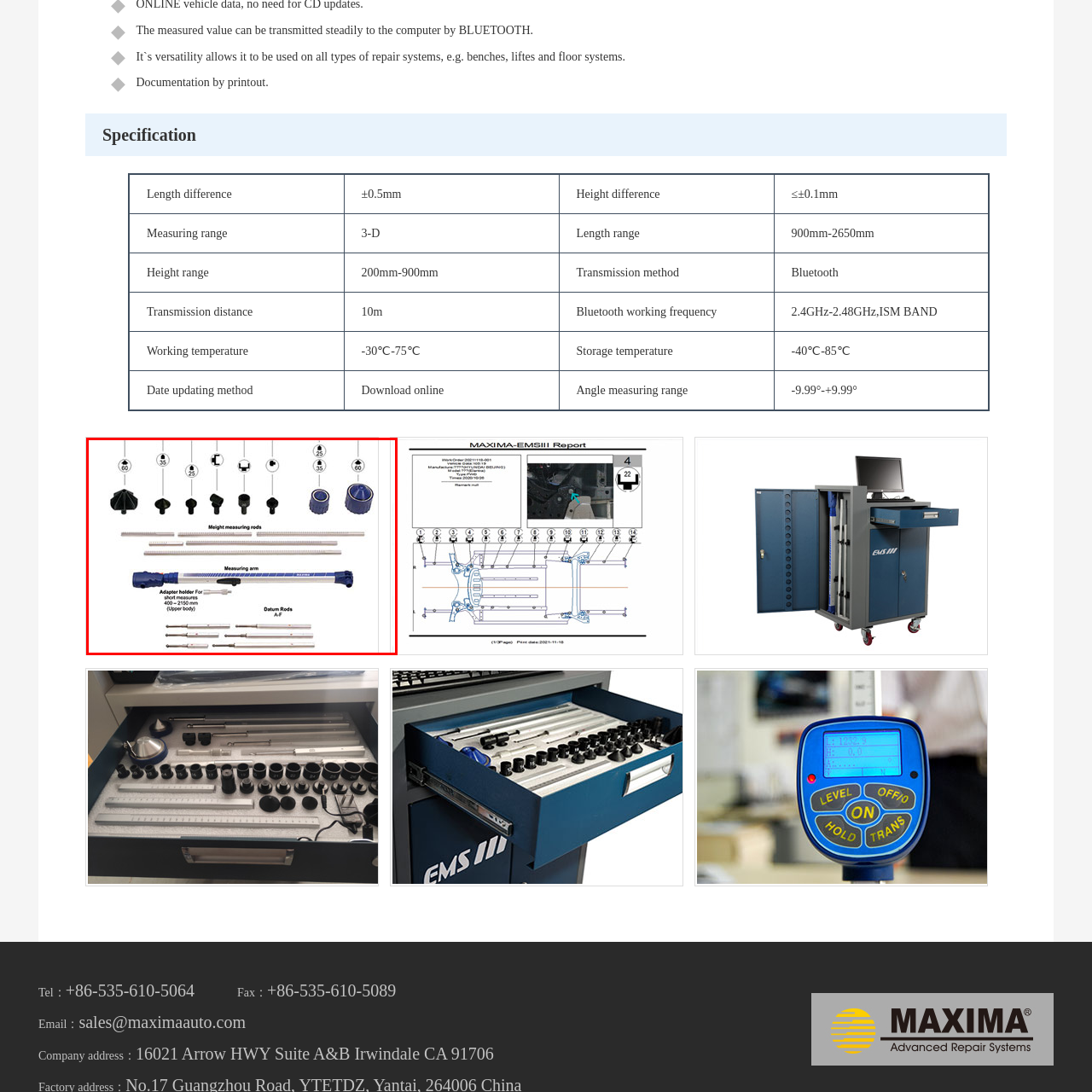What are the datum rods labeled?
Review the image area surrounded by the red bounding box and give a detailed answer to the question.

The caption states that the datum rods are labeled A-F, suggesting their function in establishing reference points during measurement processes.